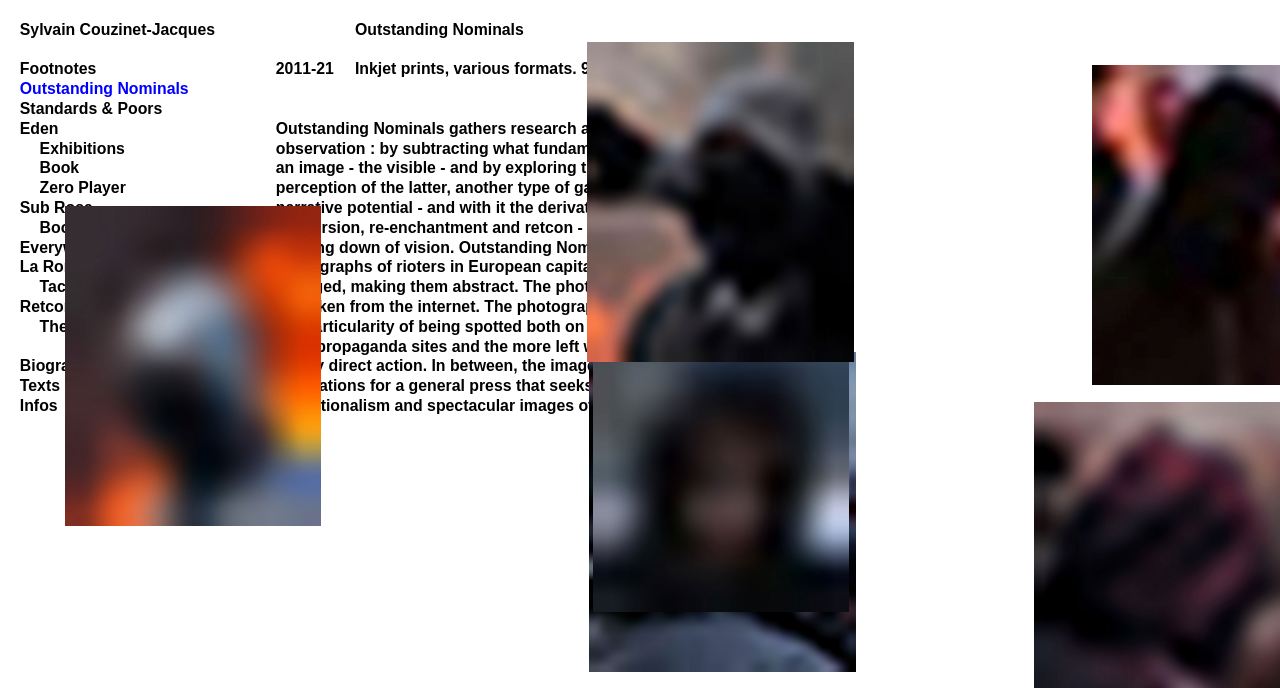Find the bounding box coordinates for the area you need to click to carry out the instruction: "Check footnotes". The coordinates should be four float numbers between 0 and 1, indicated as [left, top, right, bottom].

[0.015, 0.088, 0.075, 0.112]